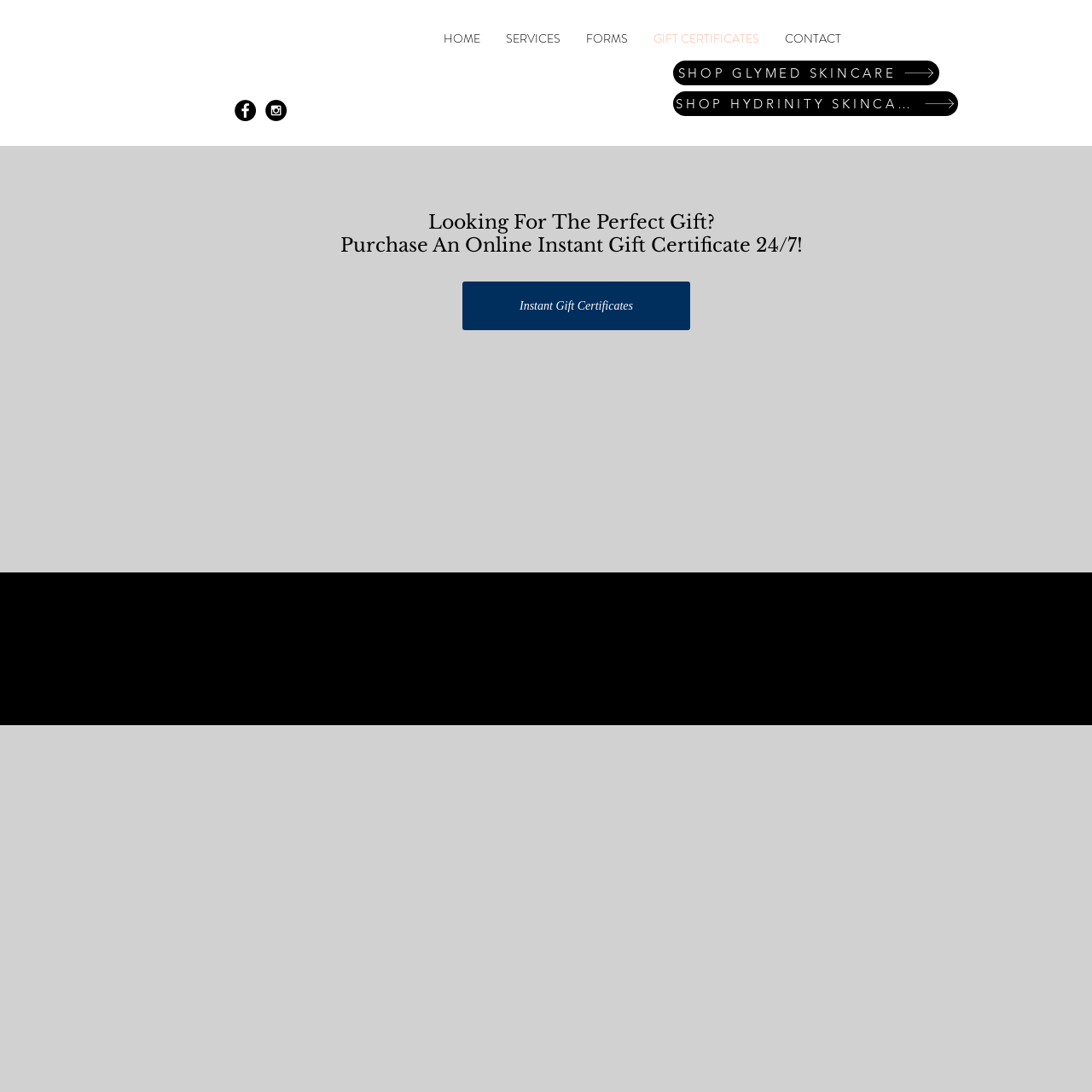Provide a one-word or brief phrase answer to the question:
What type of business is this?

Skincare